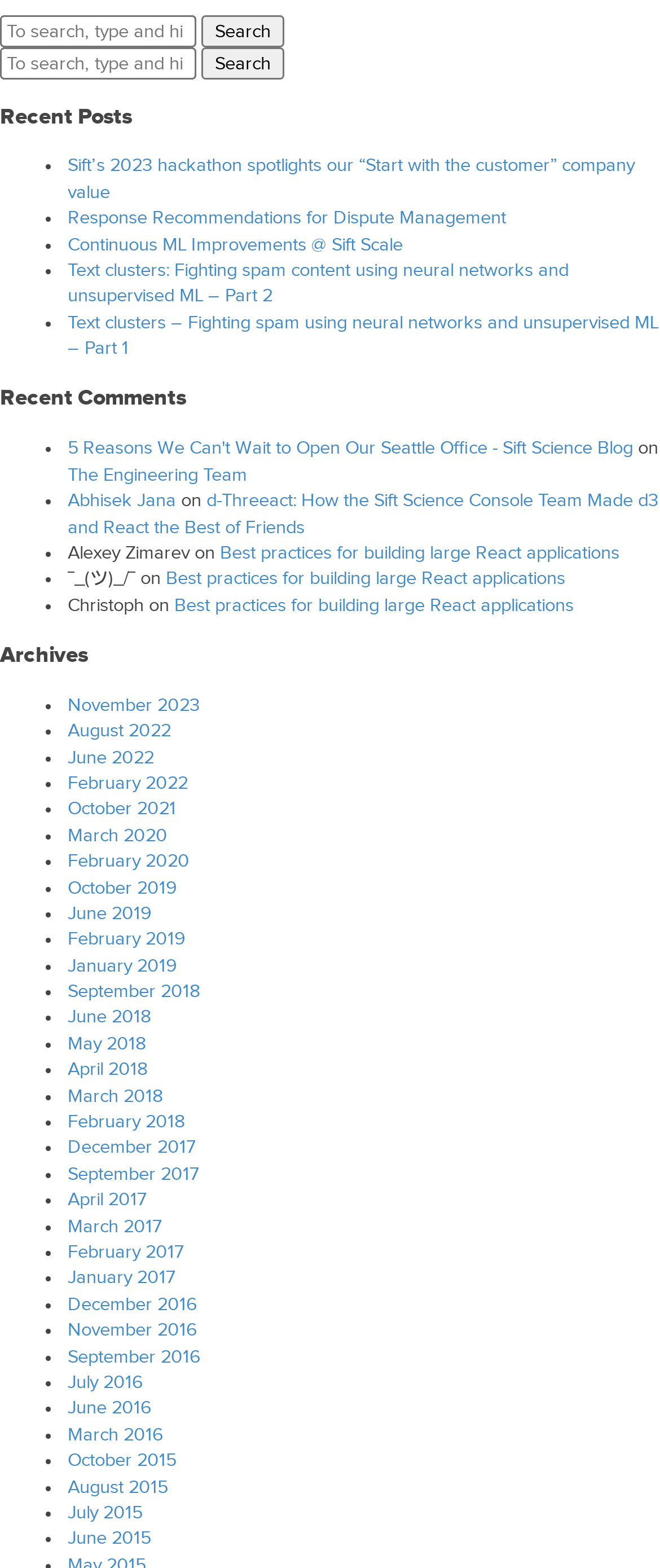Please identify the bounding box coordinates of the region to click in order to complete the task: "Read the article 'Sift’s 2023 hackathon spotlights our “Start with the customer” company value'". The coordinates must be four float numbers between 0 and 1, specified as [left, top, right, bottom].

[0.103, 0.099, 0.962, 0.129]